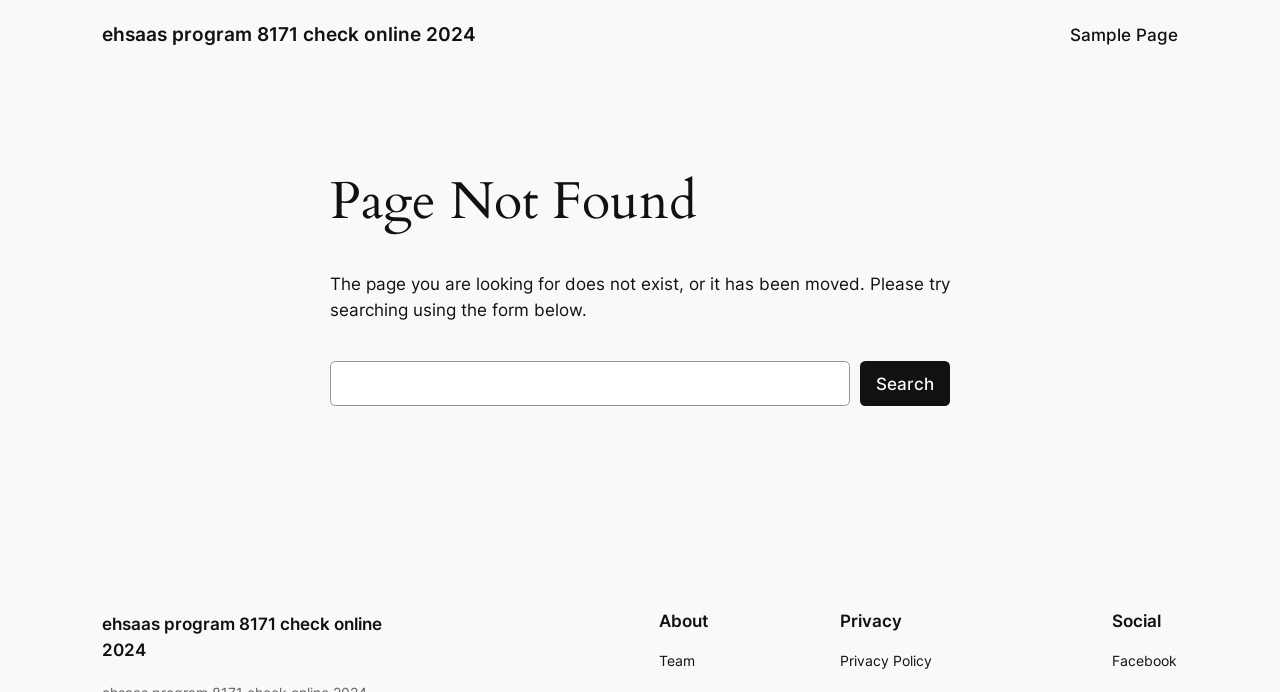Give a succinct answer to this question in a single word or phrase: 
What is the text above the search box?

Page Not Found